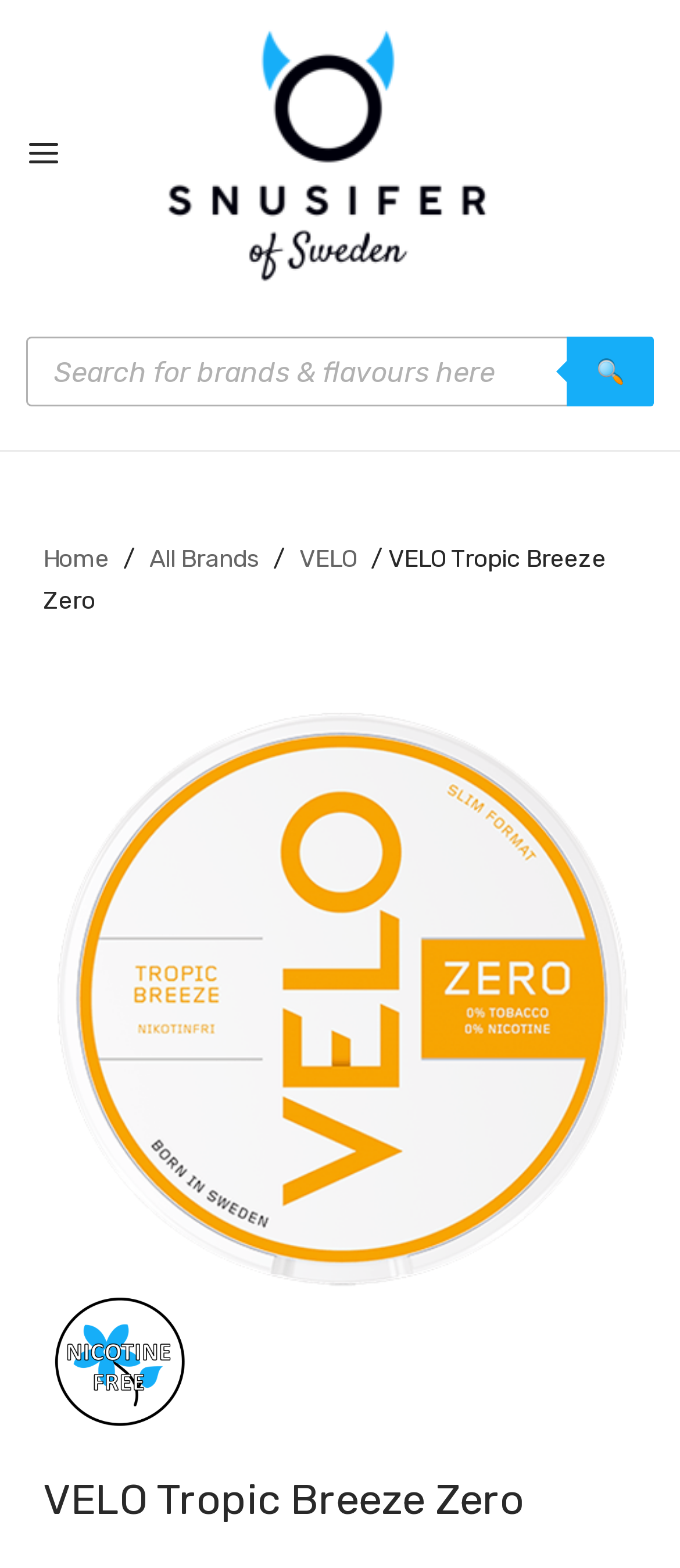Find the bounding box coordinates of the clickable area that will achieve the following instruction: "Explore nicotine free options".

[0.063, 0.824, 0.282, 0.914]